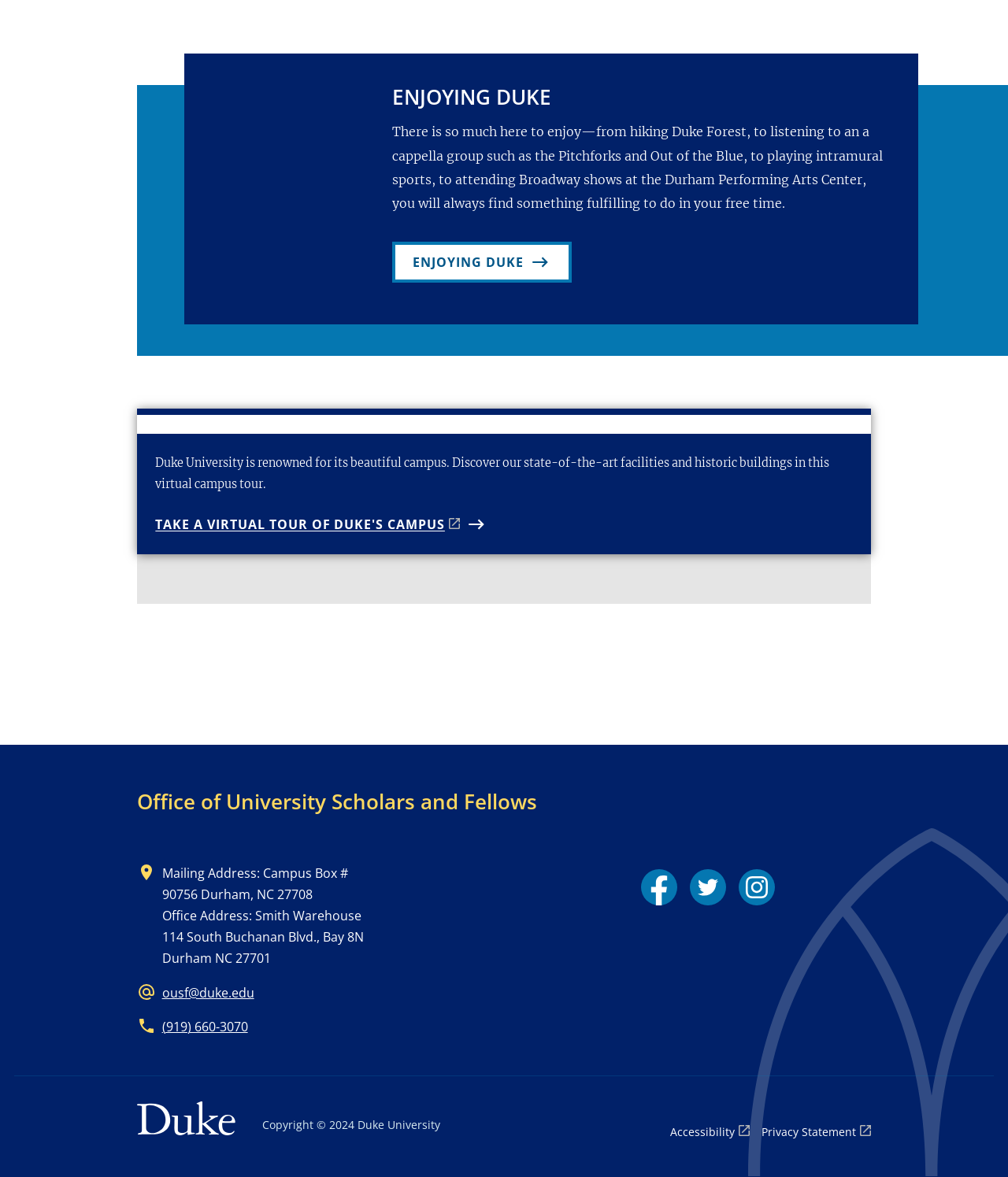Pinpoint the bounding box coordinates of the clickable area necessary to execute the following instruction: "Click the 'CONTACT' link". The coordinates should be given as four float numbers between 0 and 1, namely [left, top, right, bottom].

None